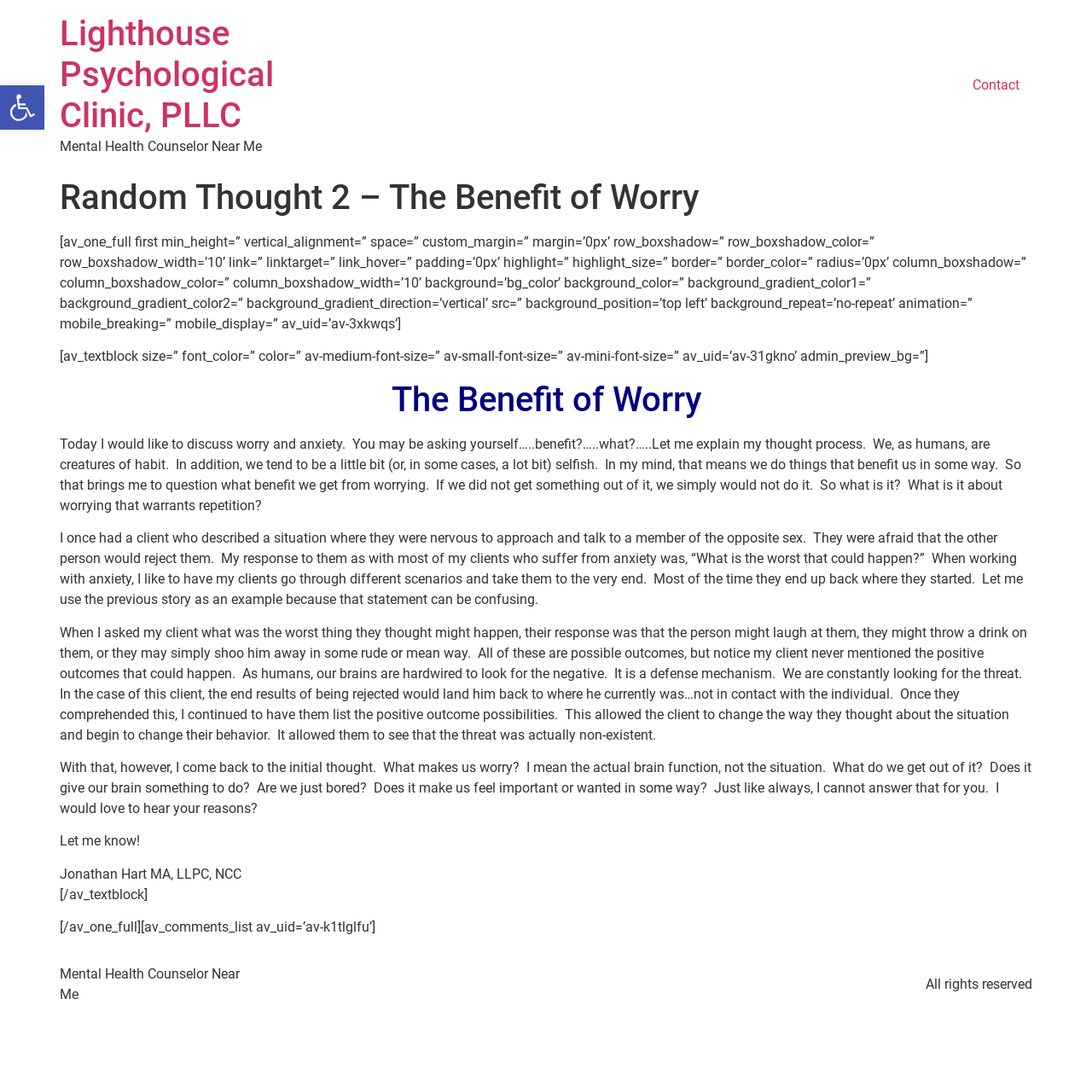What is the purpose of the article?
Please answer the question with as much detail and depth as you can.

I found the answer by reading the article's content, which discusses the concept of worry and its potential benefits, indicating that the purpose of the article is to explore this topic.